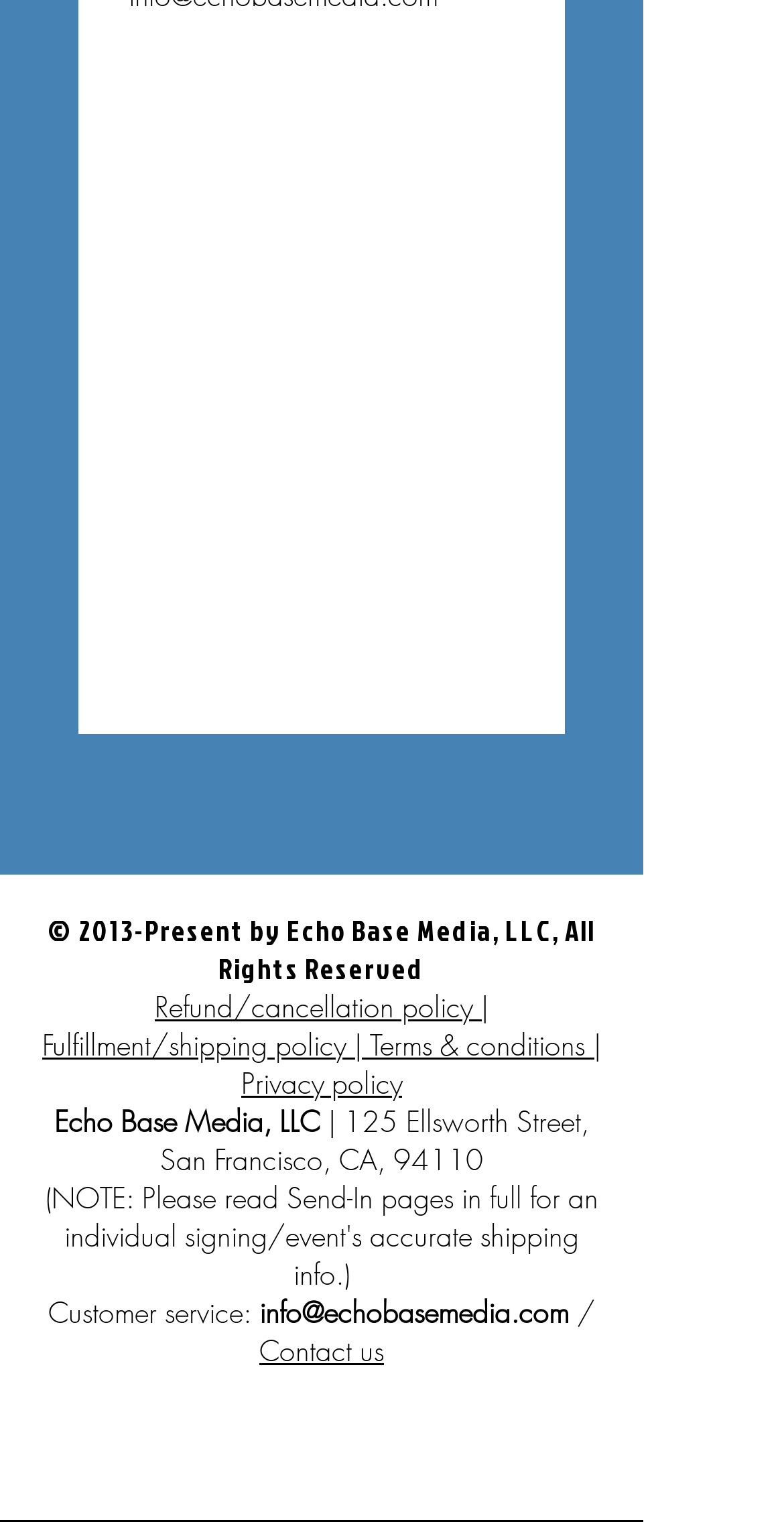Look at the image and answer the question in detail:
What is the address of the company?

The company address can be found in the footer section of the webpage, where it is written as '125 Ellsworth Street, San Francisco, CA, 94110' along with the company name 'Echo Base Media, LLC'.